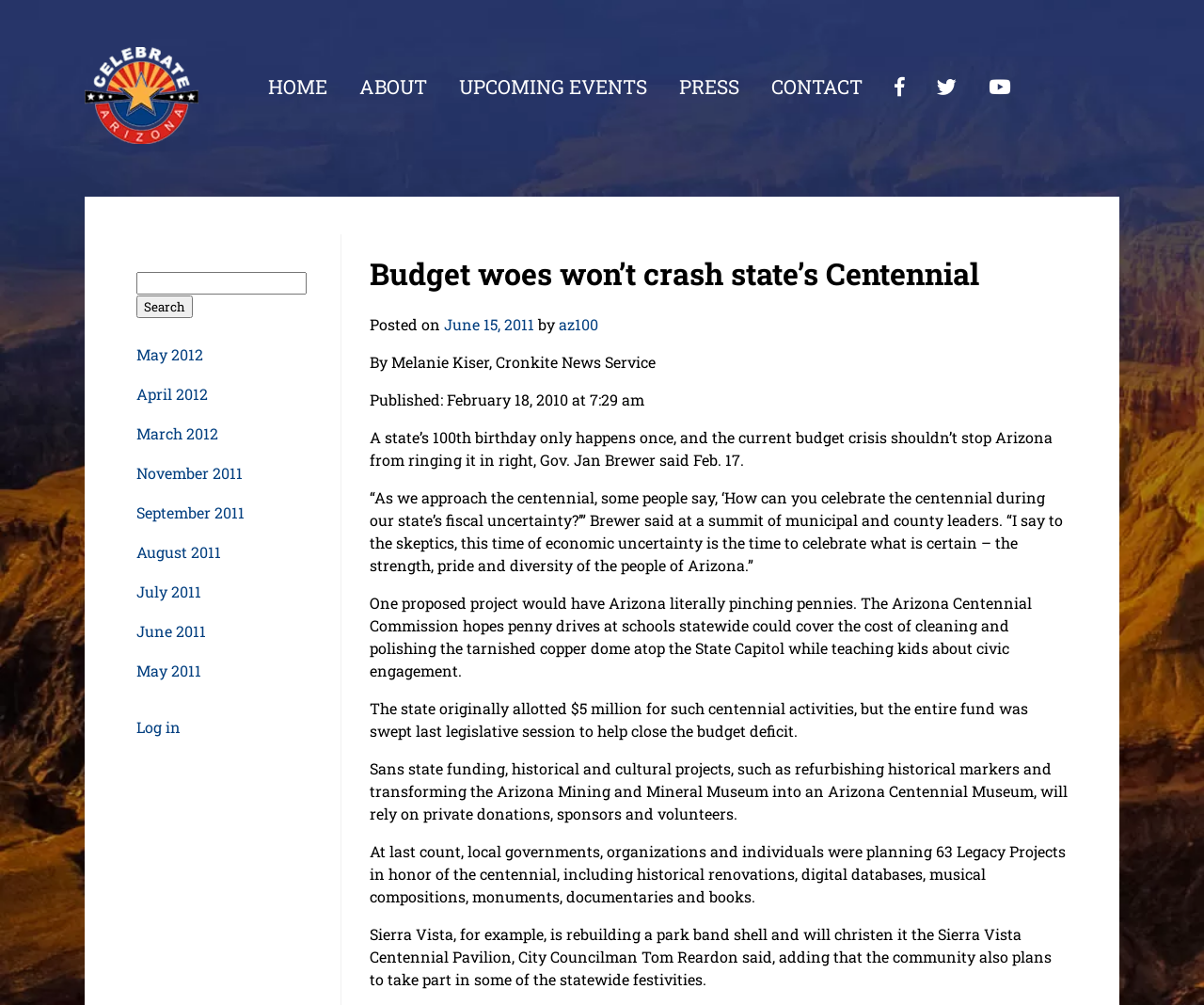Deliver a detailed narrative of the webpage's visual and textual elements.

The webpage is about celebrating Arizona's centennial, with a focus on the state's budget woes and how they won't crash the celebrations. At the top, there is a logo with the text "Celebrate Arizona" and an image with the same name. Below this, there is a navigation menu with links to "HOME", "ABOUT", "UPCOMING EVENTS", "PRESS", and "CONTACT". 

To the right of the navigation menu, there are three social media links represented by icons. Below the navigation menu, there is a search bar with a label "Search for:" and a button to submit the search query. 

On the left side of the page, there is a list of archived months, from May 2012 to June 2011, with links to each month. Below this, there is a link to "Log in". 

The main content of the page is an article about Arizona's centennial celebrations, with a heading "Budget woes won’t crash state’s Centennial". The article is divided into several paragraphs, with the first paragraph mentioning the state's budget crisis and how it shouldn't stop the celebrations. The article then quotes Governor Jan Brewer, who emphasizes the importance of celebrating the centennial despite the economic uncertainty. 

The article also discusses various projects planned for the centennial, including a penny drive to clean and polish the copper dome of the State Capitol, and the refurbishing of historical markers. It mentions that the state originally allotted $5 million for centennial activities, but the fund was swept to help close the budget deficit, and now these projects rely on private donations, sponsors, and volunteers. The article concludes by mentioning that there are 63 Legacy Projects planned in honor of the centennial, including historical renovations, digital databases, and musical compositions.